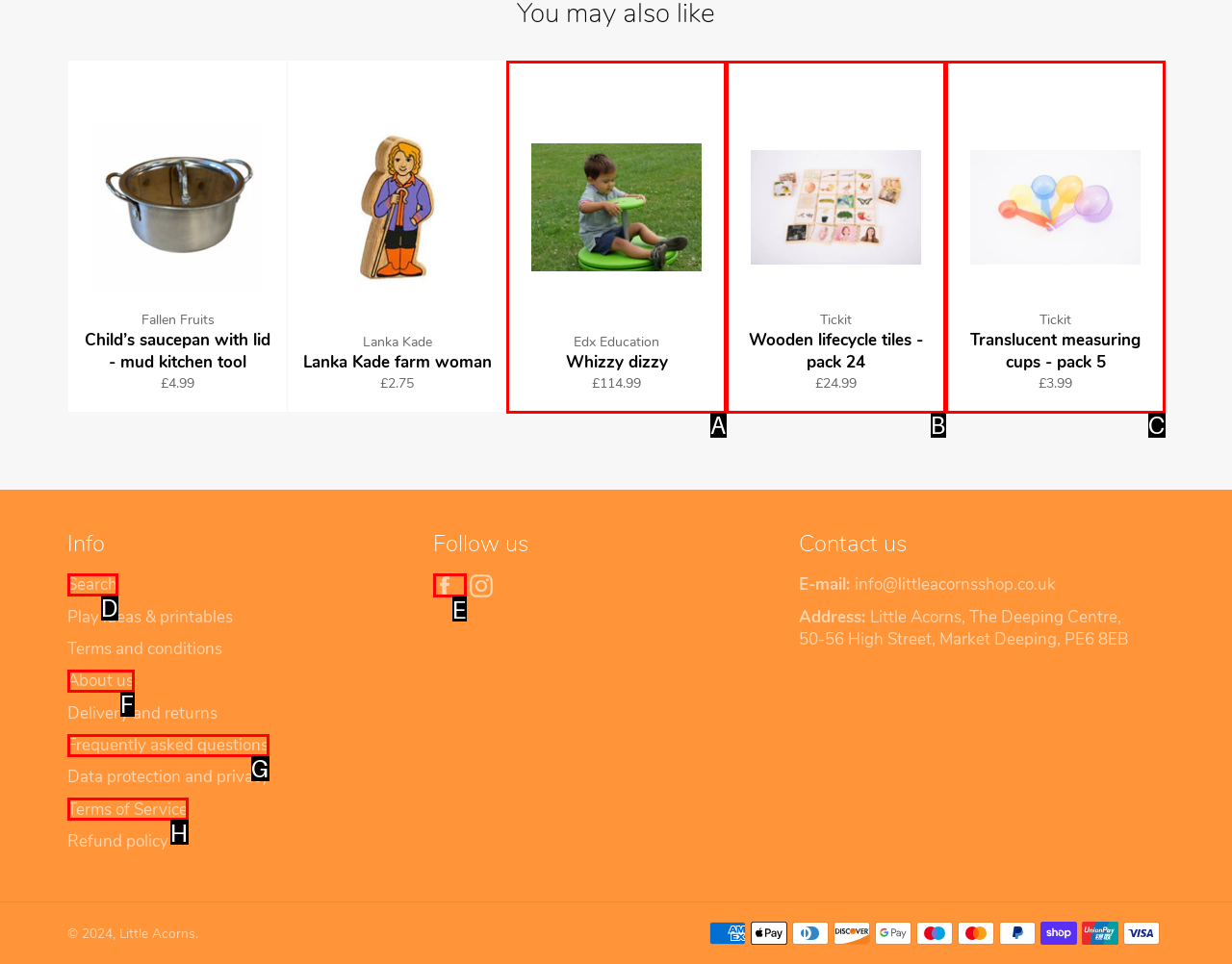Identify the letter of the UI element that corresponds to: Search
Respond with the letter of the option directly.

D